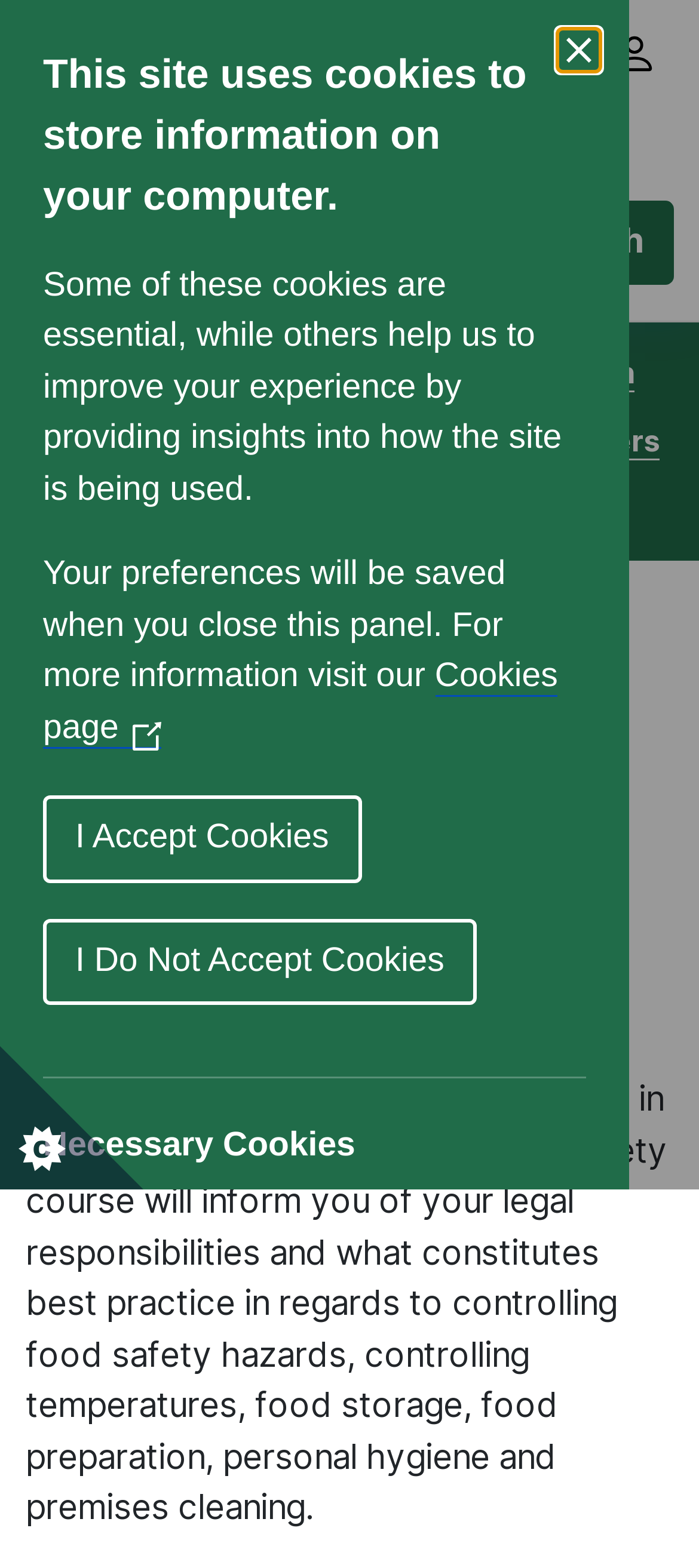Please predict the bounding box coordinates of the element's region where a click is necessary to complete the following instruction: "Click the Close Cookie Control button". The coordinates should be represented by four float numbers between 0 and 1, i.e., [left, top, right, bottom].

[0.797, 0.018, 0.859, 0.046]